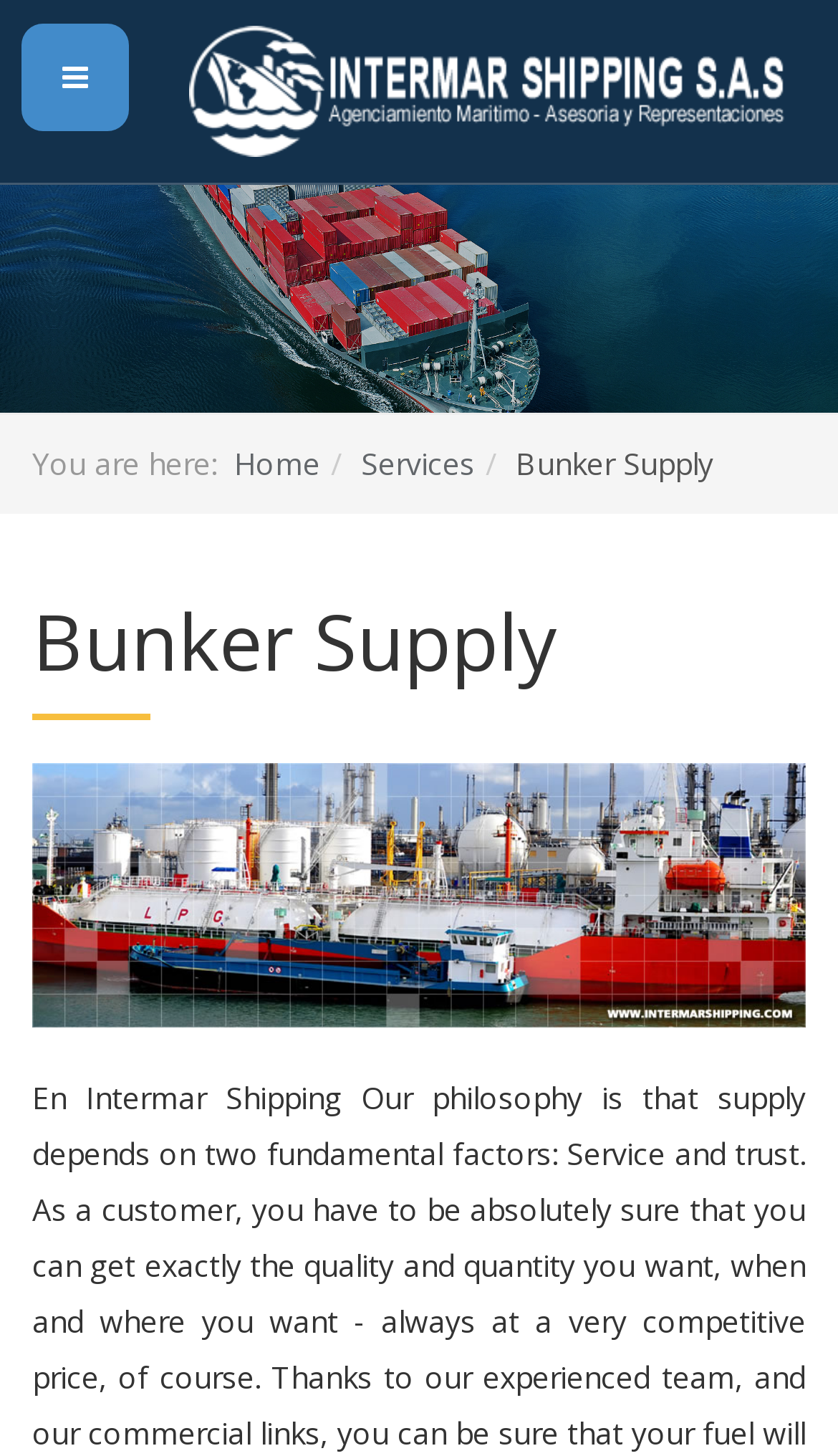Please provide a brief answer to the question using only one word or phrase: 
What is the current page about?

Bunker Supply